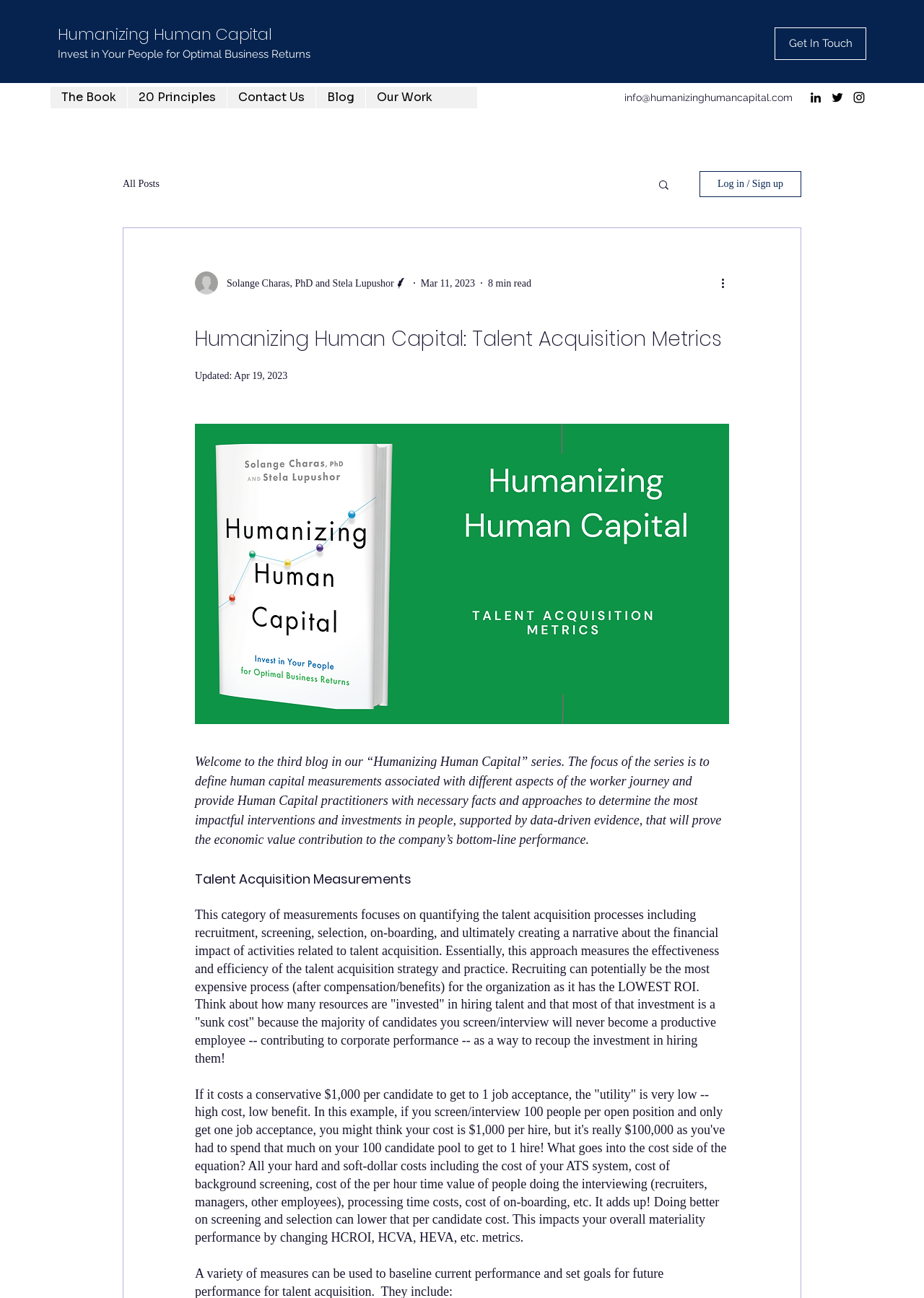What is the focus of the blog series?
Can you give a detailed and elaborate answer to the question?

The focus of the blog series can be found in the text 'Welcome to the third blog in our “Humanizing Human Capital” series. The focus of the series is to define human capital measurements associated with different aspects of the worker journey...' which is located in the main content area of the webpage.